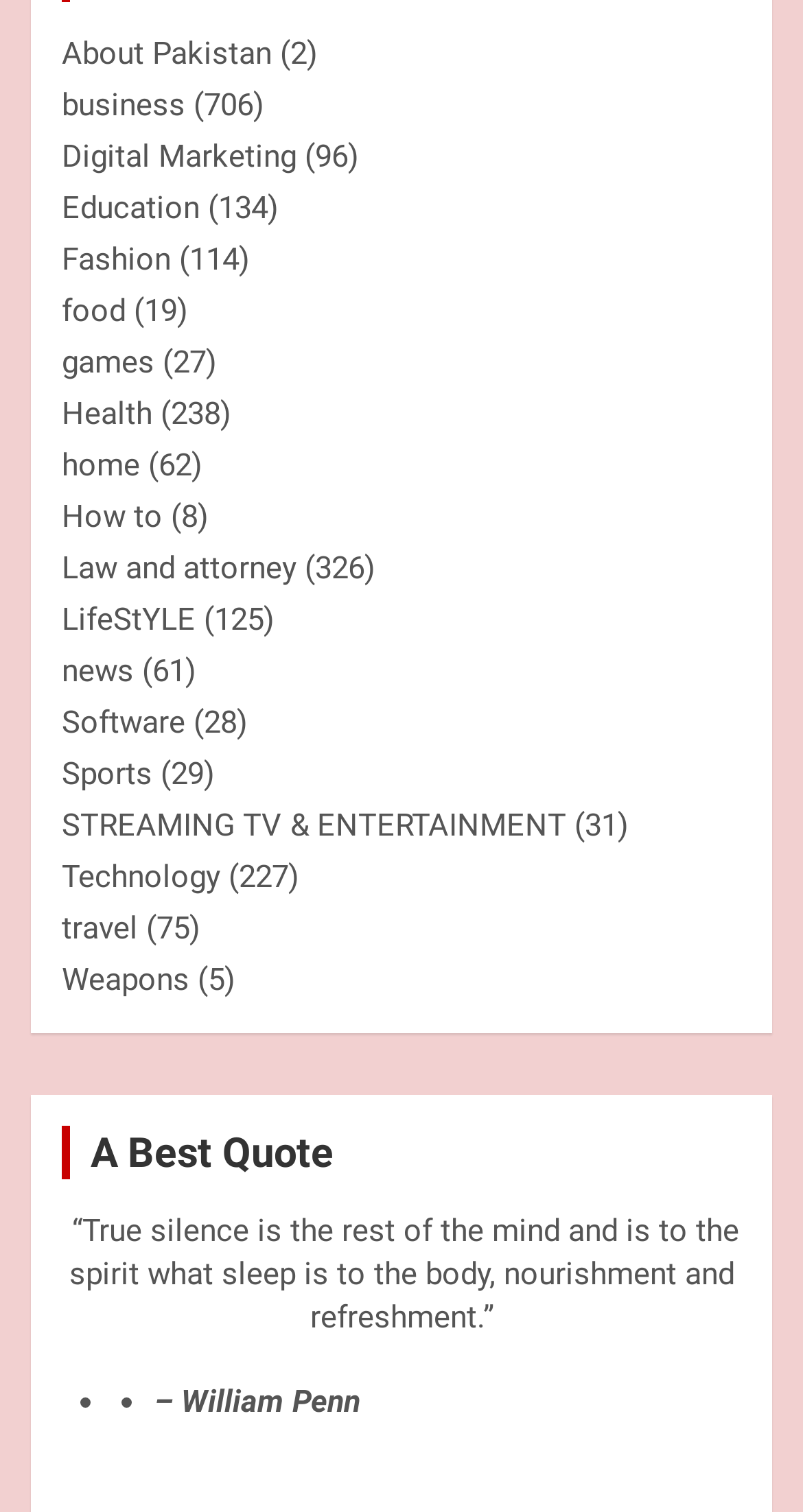Identify the bounding box coordinates of the region I need to click to complete this instruction: "view legal advice and cookies".

None